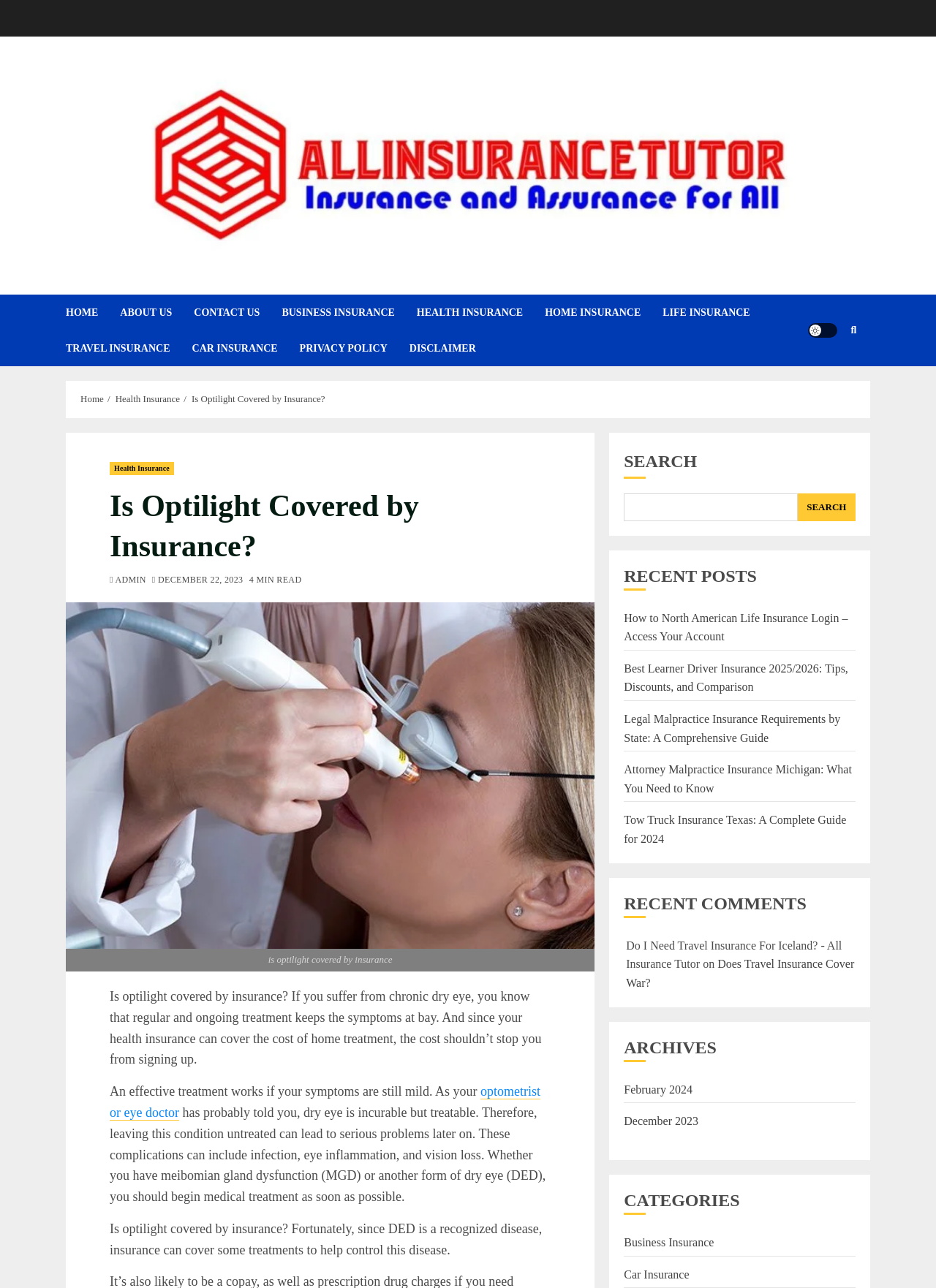What is the website about?
From the screenshot, provide a brief answer in one word or phrase.

Insurance